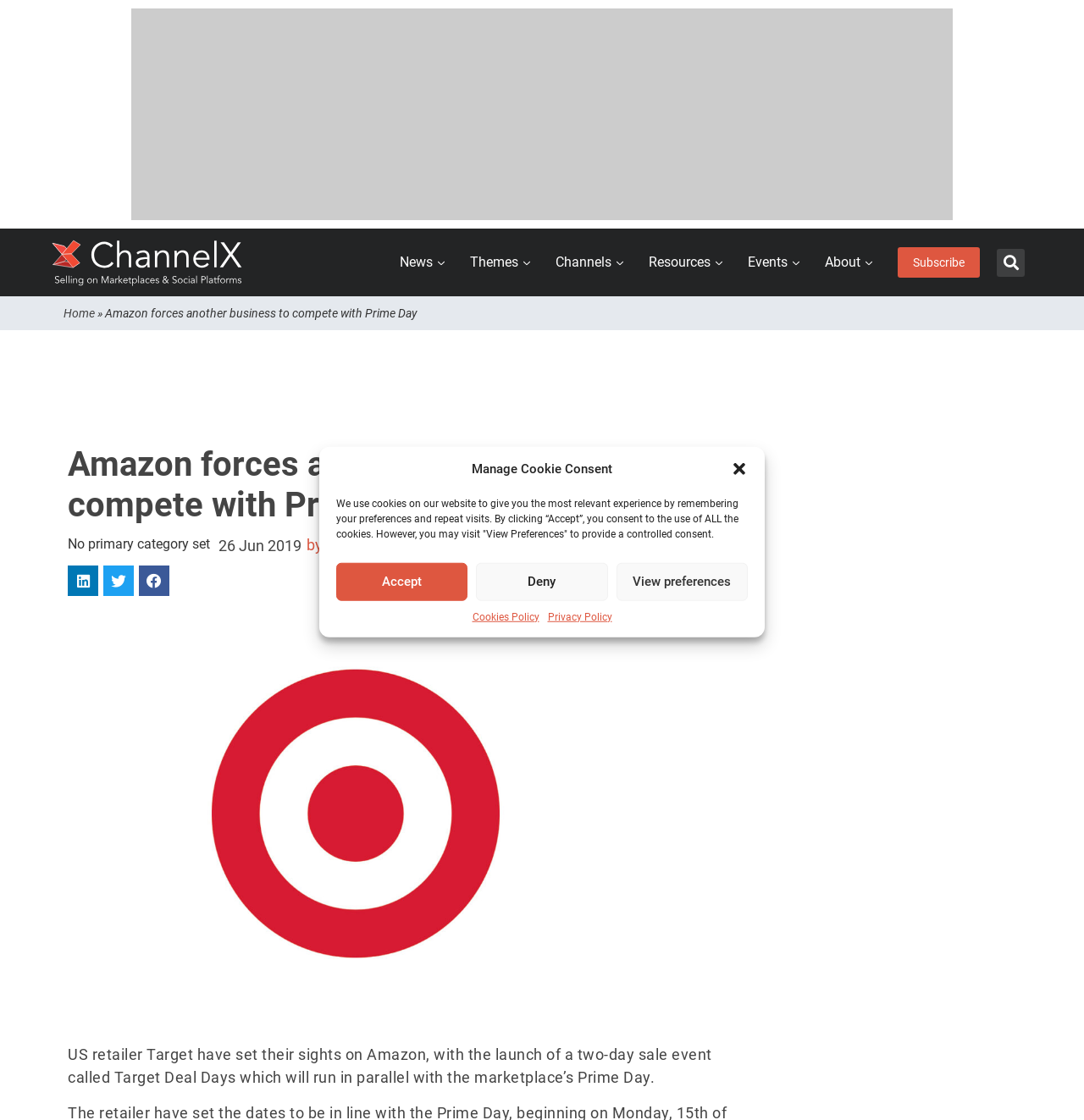Please provide a comprehensive answer to the question below using the information from the image: How many social media sharing buttons are there?

The answer can be found by counting the button elements with the text 'Share on linkedin', 'Share on twitter', and 'Share on facebook'.